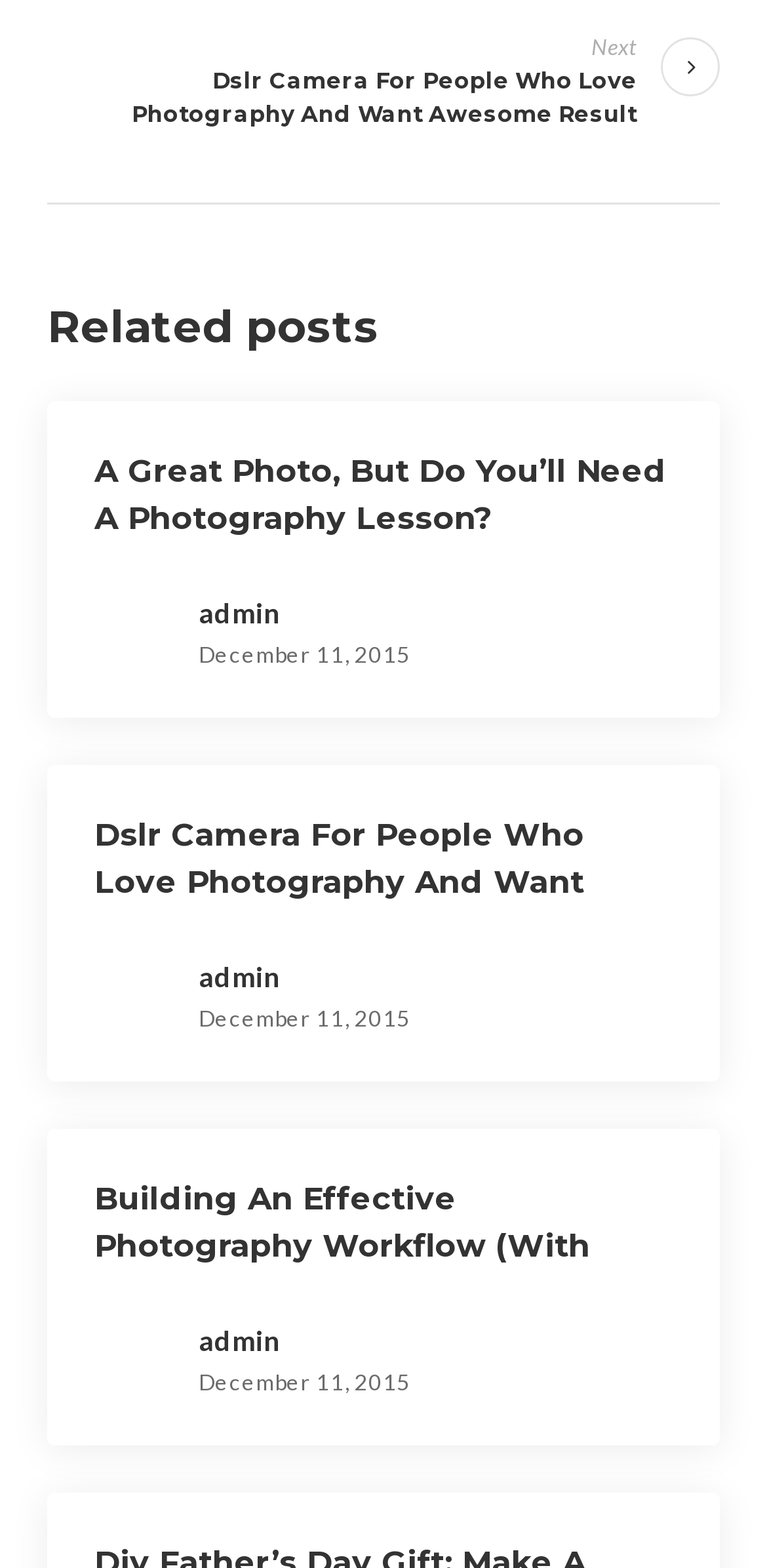Who is the author of all the articles on this page?
Could you give a comprehensive explanation in response to this question?

I looked at the text next to each article's date and saw that the author's name is 'admin' for all of them.